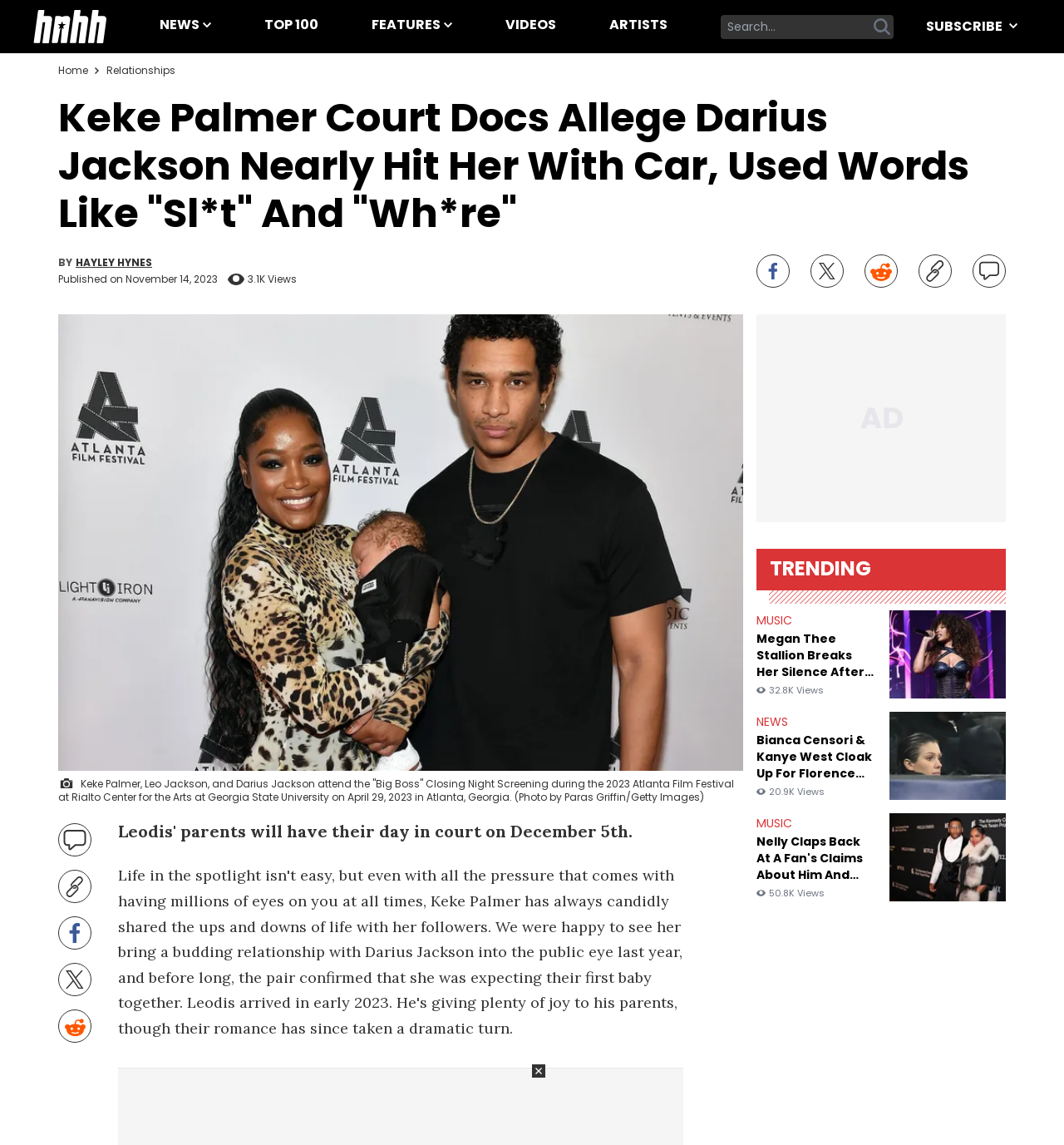Please indicate the bounding box coordinates of the element's region to be clicked to achieve the instruction: "View comments". Provide the coordinates as four float numbers between 0 and 1, i.e., [left, top, right, bottom].

[0.914, 0.222, 0.945, 0.251]